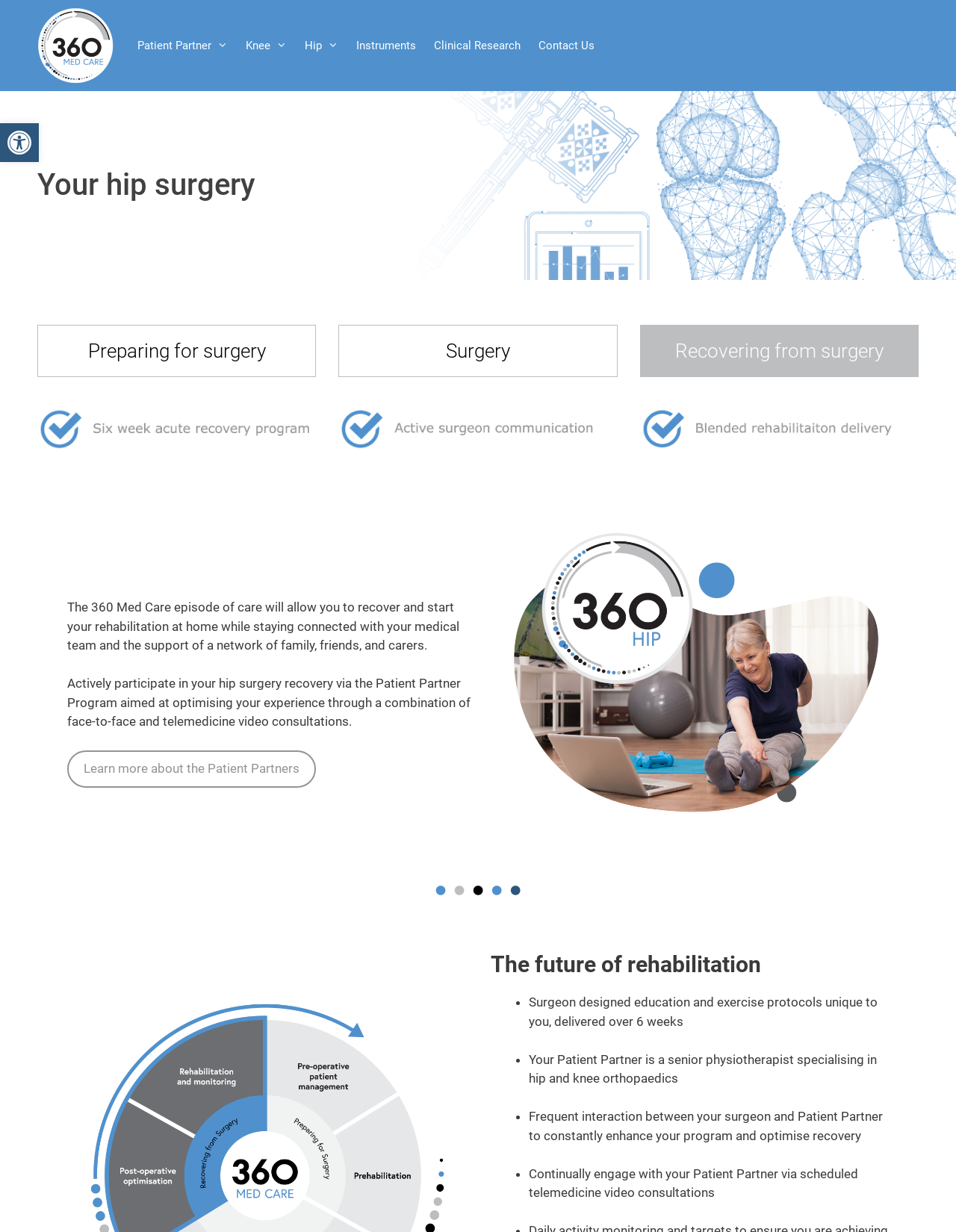Identify the first-level heading on the webpage and generate its text content.

Your hip surgery